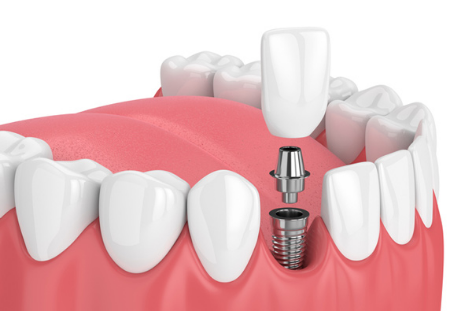What is placed above the dental implant?
From the image, respond with a single word or phrase.

A crown